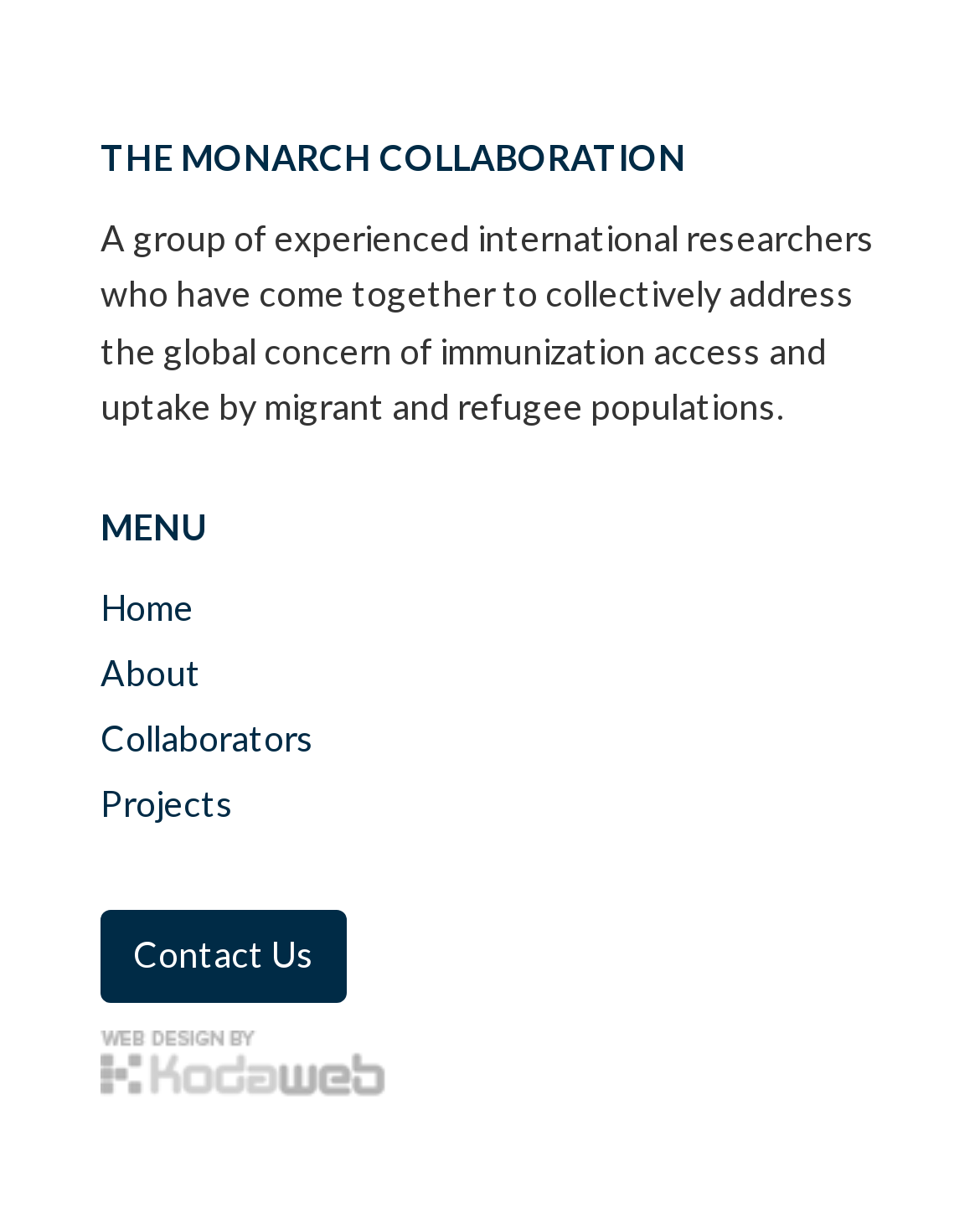Find the bounding box coordinates for the UI element that matches this description: "Contact Us".

[0.103, 0.754, 0.354, 0.829]